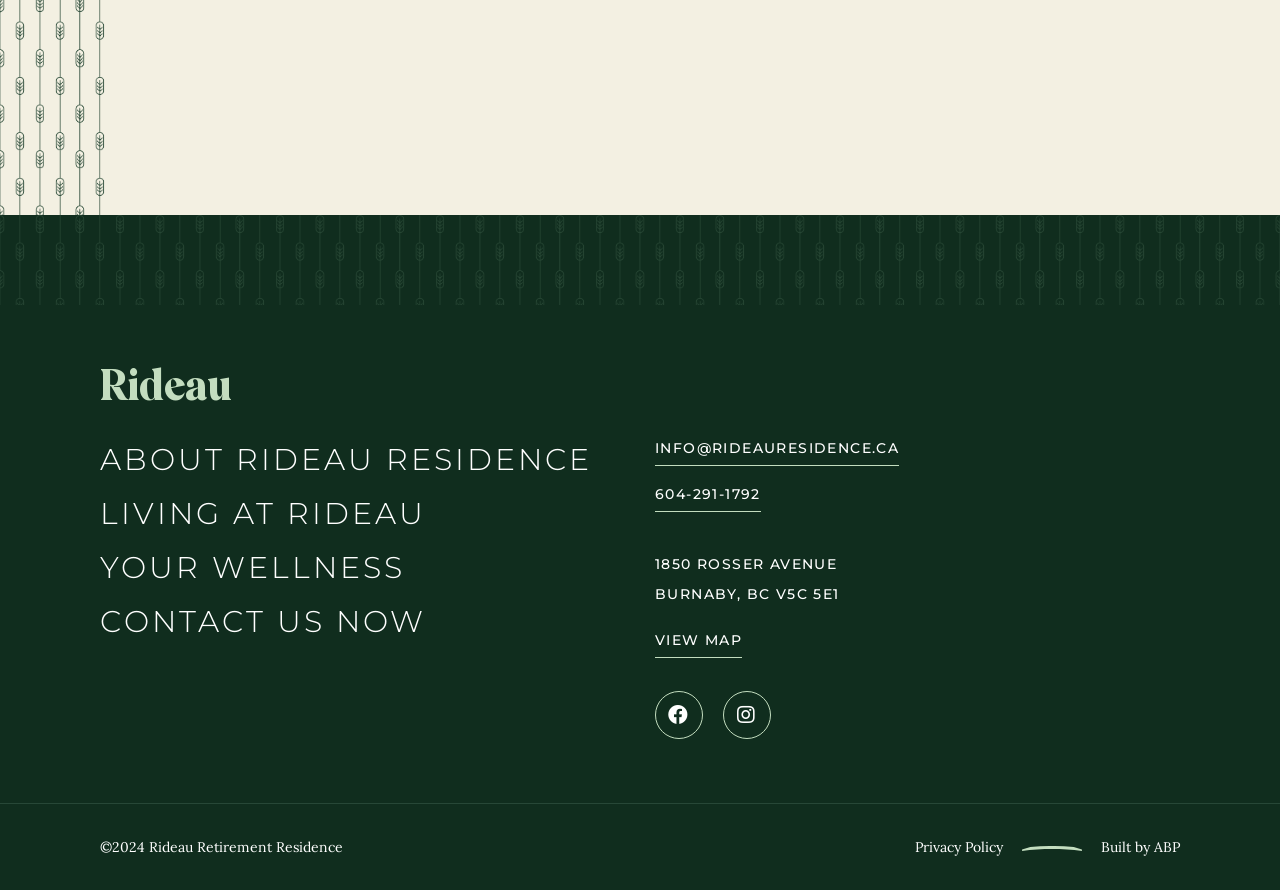Bounding box coordinates are specified in the format (top-left x, top-left y, bottom-right x, bottom-right y). All values are floating point numbers bounded between 0 and 1. Please provide the bounding box coordinate of the region this sentence describes: View Map

[0.512, 0.709, 0.58, 0.739]